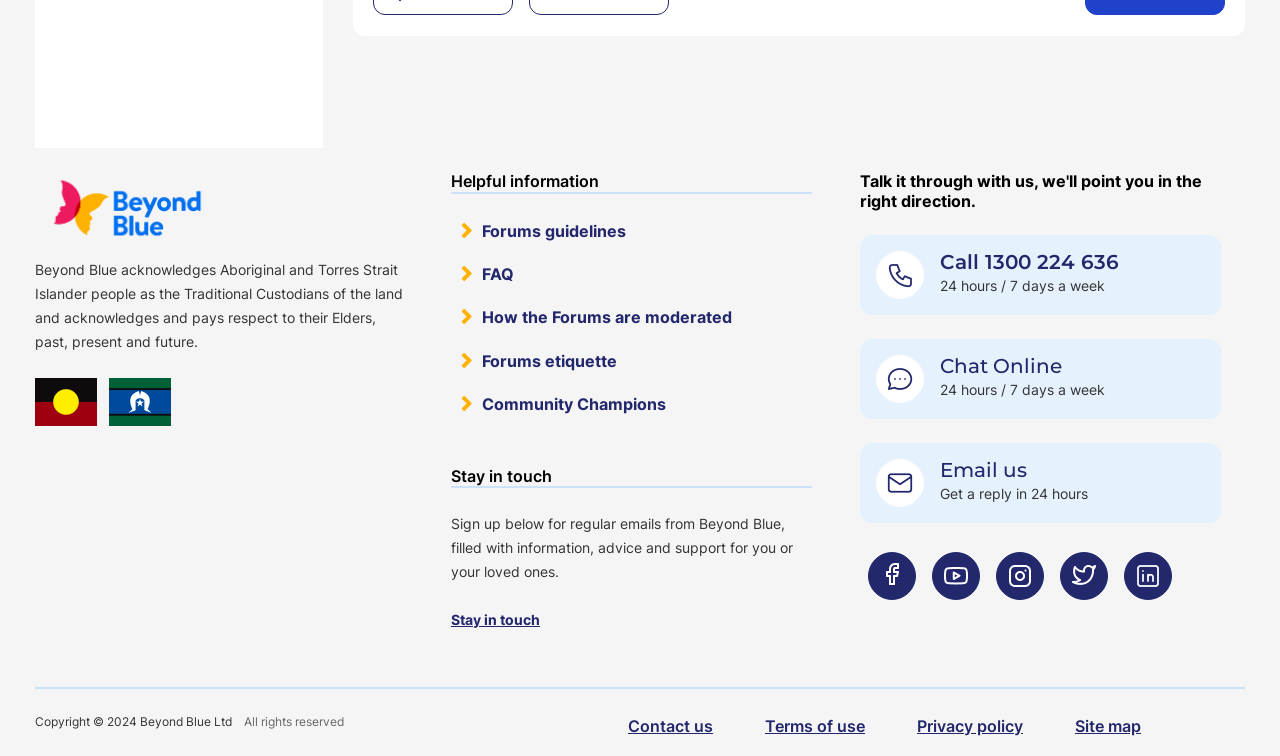What are the available contact methods?
Using the image, provide a concise answer in one word or a short phrase.

Call, Chat, Email